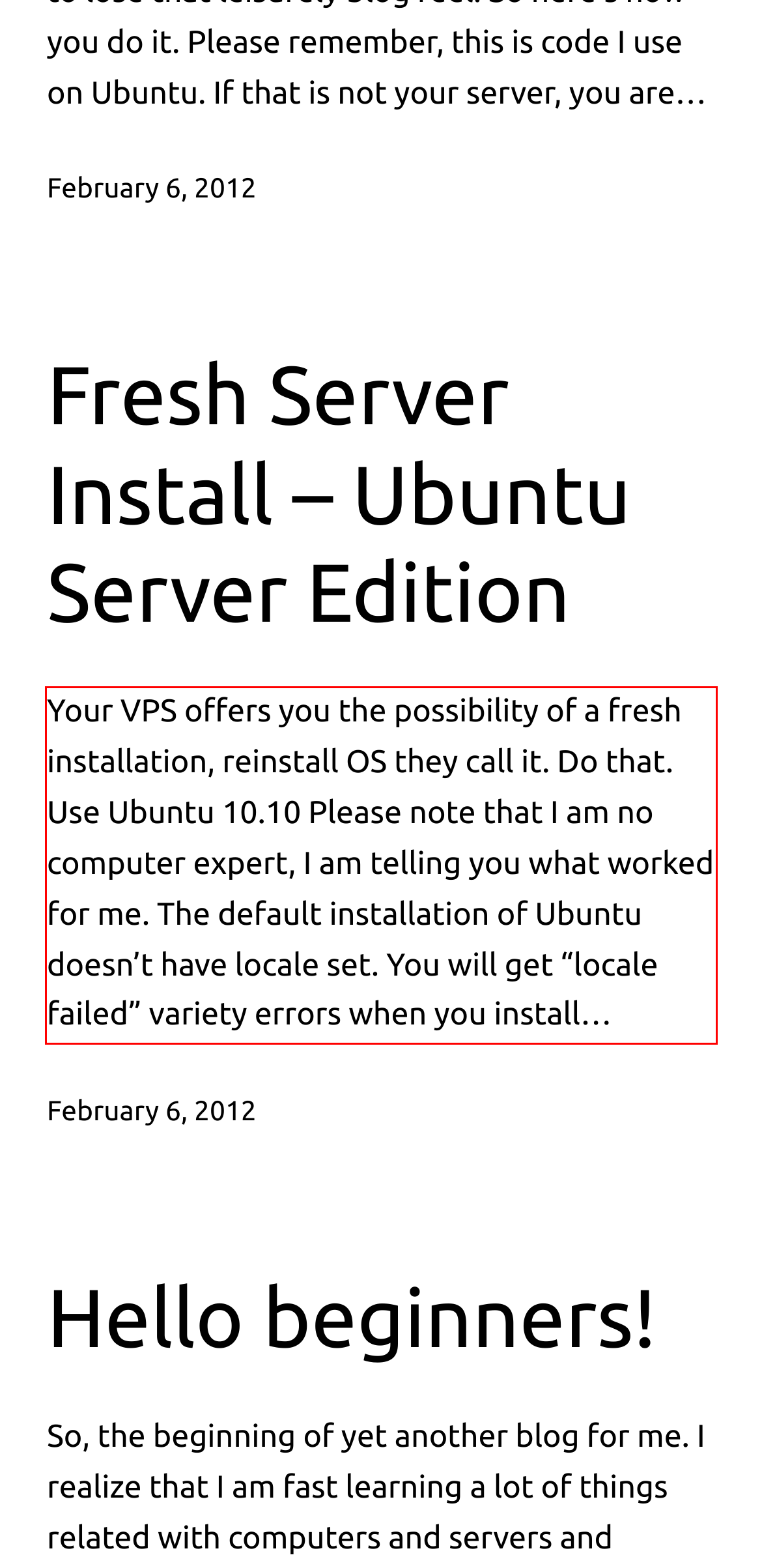Please perform OCR on the text content within the red bounding box that is highlighted in the provided webpage screenshot.

Your VPS offers you the possibility of a fresh installation, reinstall OS they call it. Do that. Use Ubuntu 10.10 Please note that I am no computer expert, I am telling you what worked for me. The default installation of Ubuntu doesn’t have locale set. You will get “locale failed” variety errors when you install…